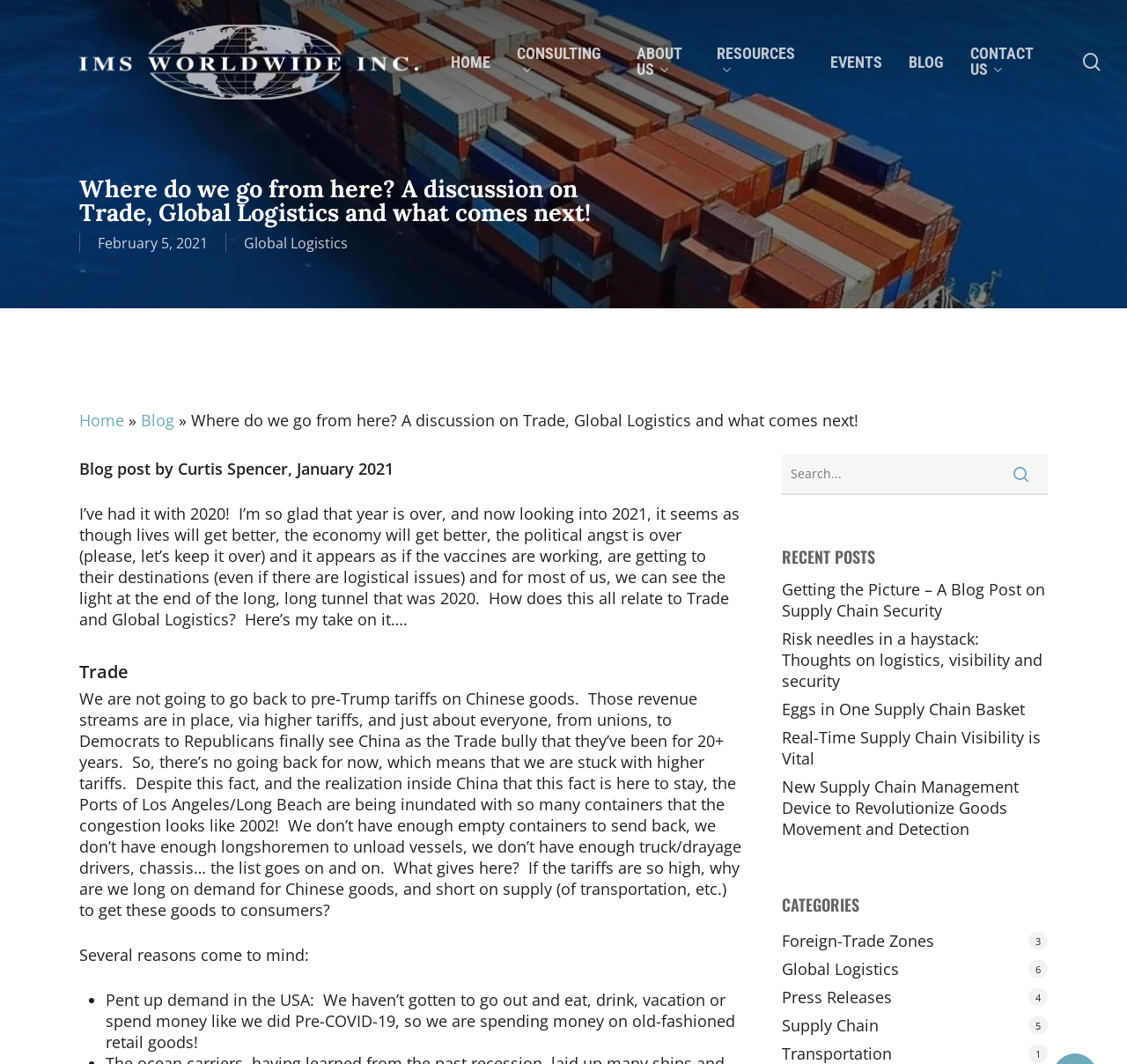Respond to the question below with a single word or phrase:
How many recent posts are listed?

5